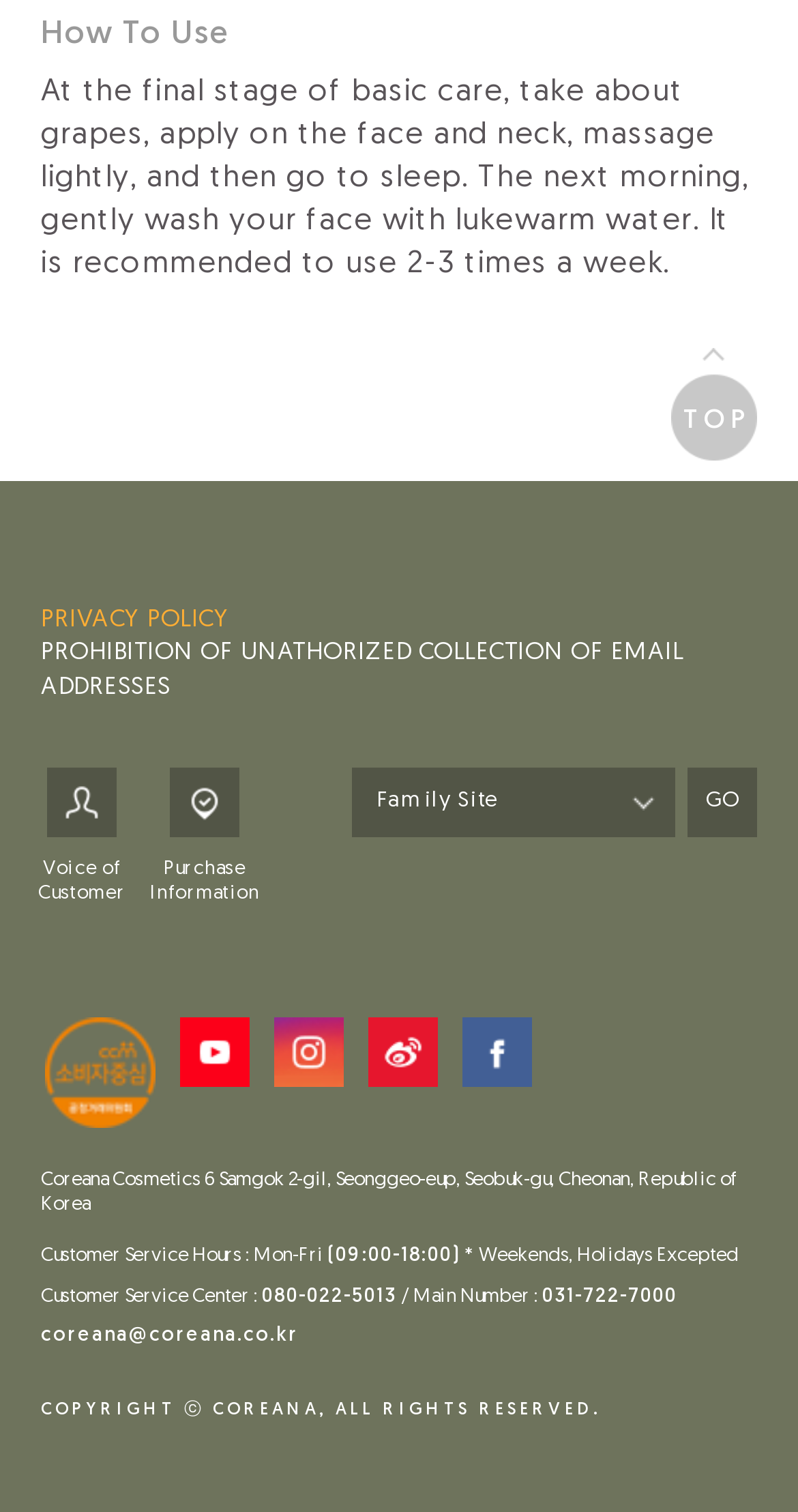What is the customer service phone number?
Please use the image to provide an in-depth answer to the question.

The answer can be found in the link element with the text '080-022-5013'. This is the customer service phone number.